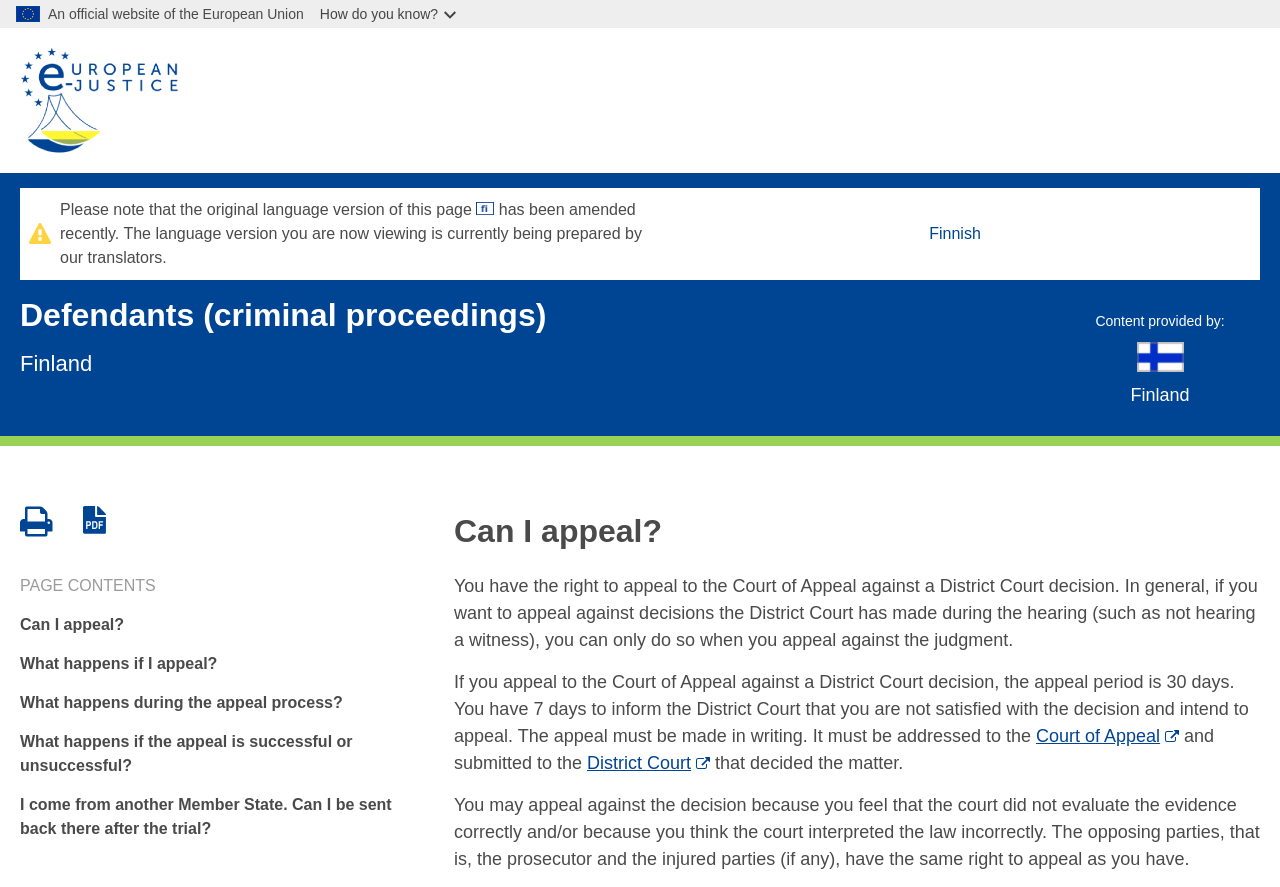Please identify the bounding box coordinates of the clickable region that I should interact with to perform the following instruction: "Visit the 'European e-justice' website". The coordinates should be expressed as four float numbers between 0 and 1, i.e., [left, top, right, bottom].

[0.016, 0.032, 0.139, 0.195]